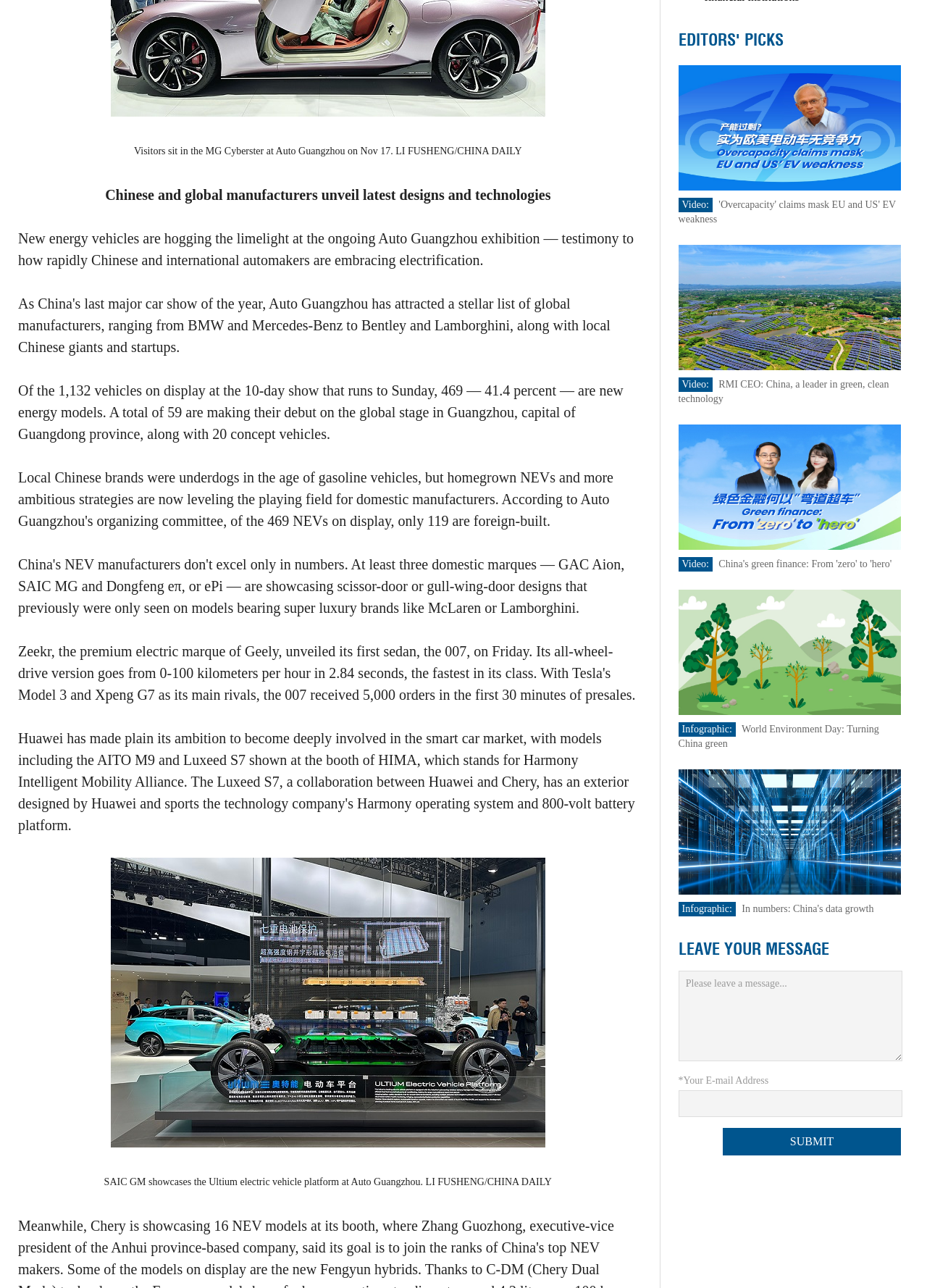Please determine the bounding box of the UI element that matches this description: Editors' Picks. The coordinates should be given as (top-left x, top-left y, bottom-right x, bottom-right y), with all values between 0 and 1.

[0.732, 0.022, 0.845, 0.039]